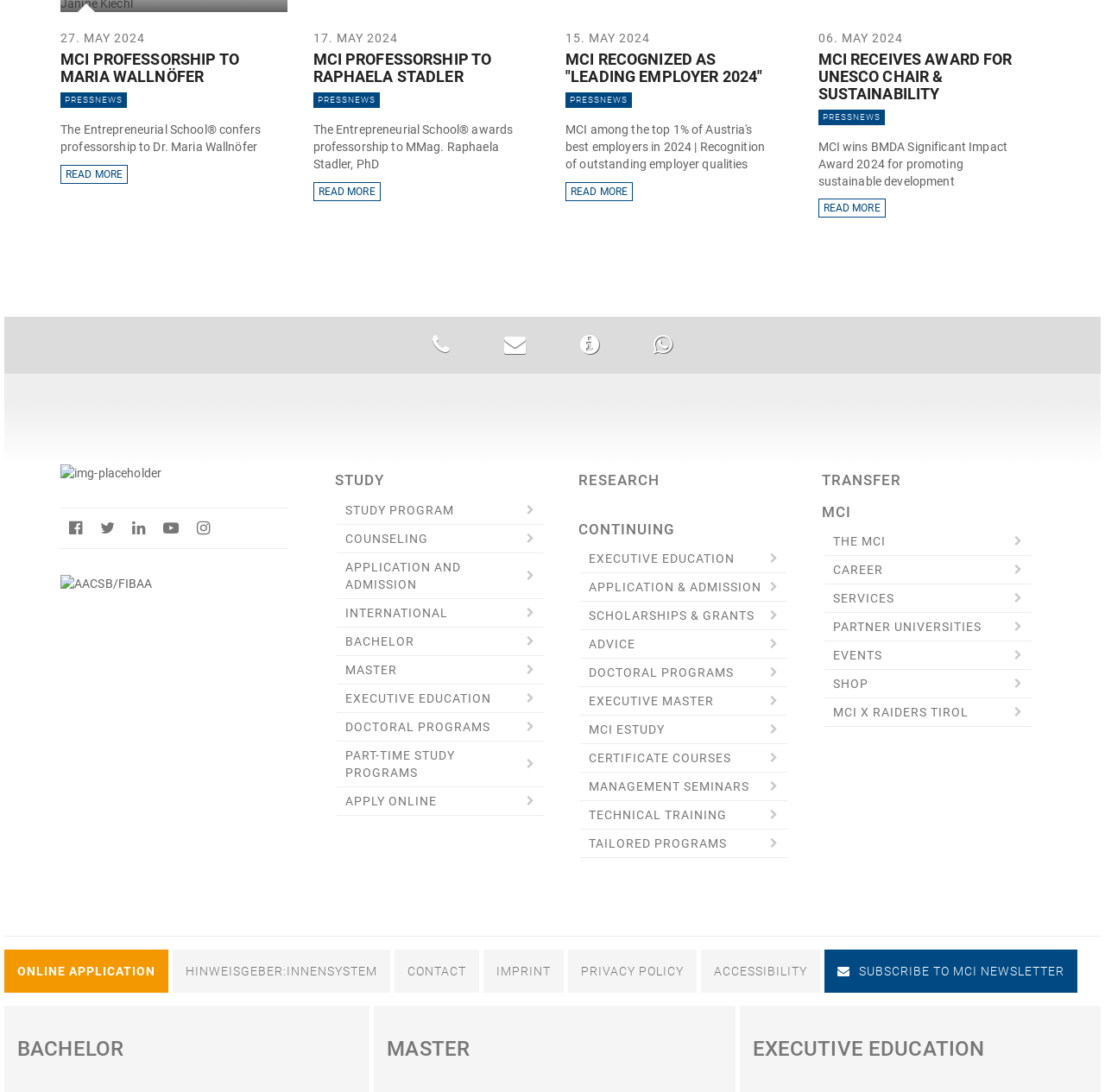Please provide the bounding box coordinates in the format (top-left x, top-left y, bottom-right x, bottom-right y). Remember, all values are floating point numbers between 0 and 1. What is the bounding box coordinate of the region described as: Counseling

[0.305, 0.48, 0.492, 0.506]